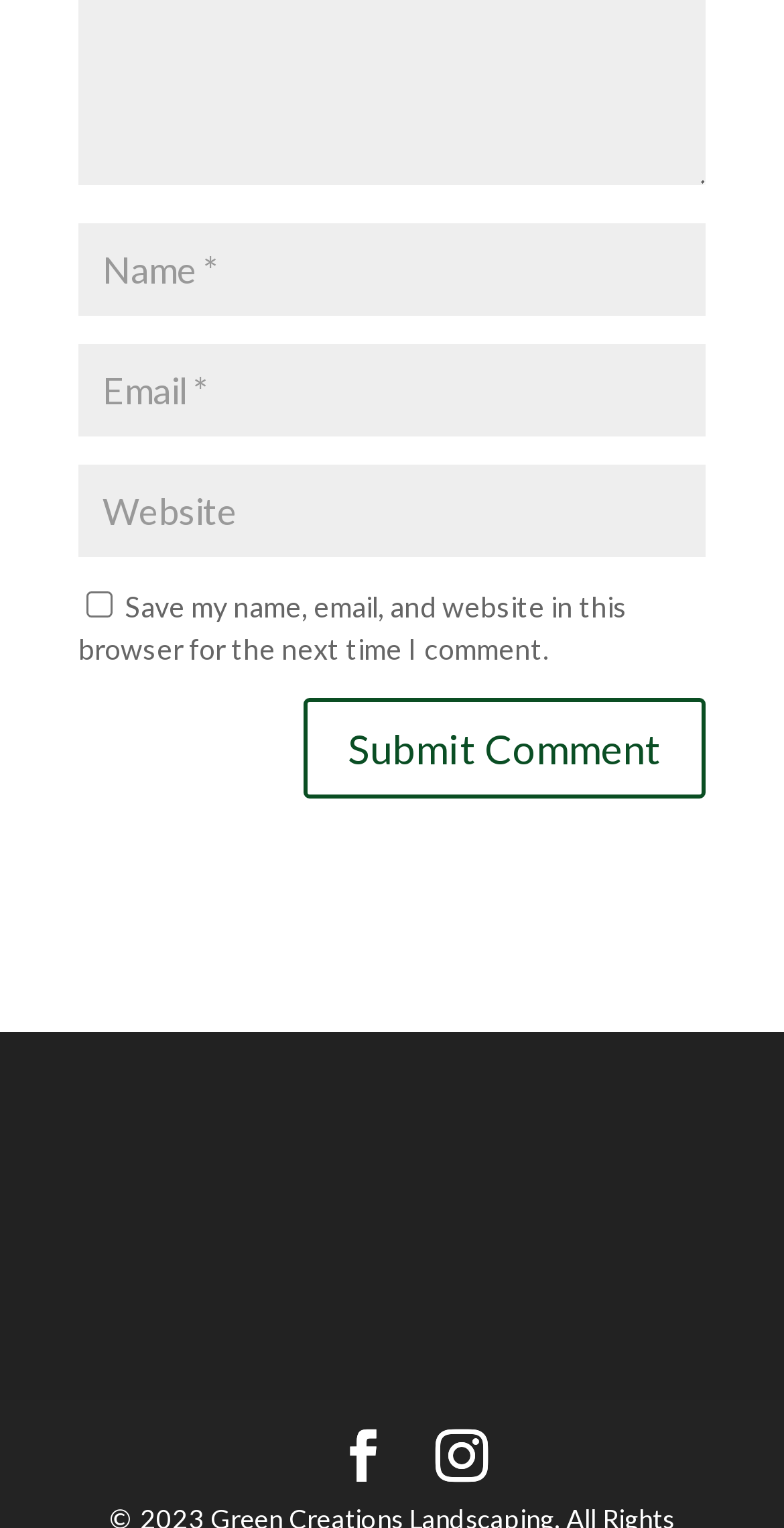Identify and provide the bounding box coordinates of the UI element described: "name="submit" value="Submit Comment"". The coordinates should be formatted as [left, top, right, bottom], with each number being a float between 0 and 1.

[0.387, 0.457, 0.9, 0.523]